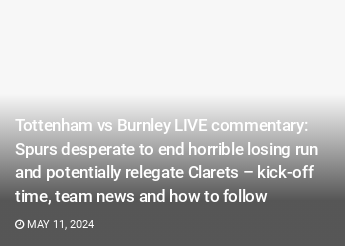Explain the image in a detailed and descriptive way.

The image features a headline for the live commentary of the critical football match between Tottenham Hotspur and Burnley, highlighting the urgency of the situation. The Spurs are described as desperate to break a streak of poor performances and are facing the possibility of relegating Burnley, known colloquially as the Clarets. It includes essential information for fans, such as the kick-off time, team news, and details on how to follow the match. The date included at the bottom signifies that this event is set for May 11, 2024, marking it as a pivotal moment in the season for both teams.